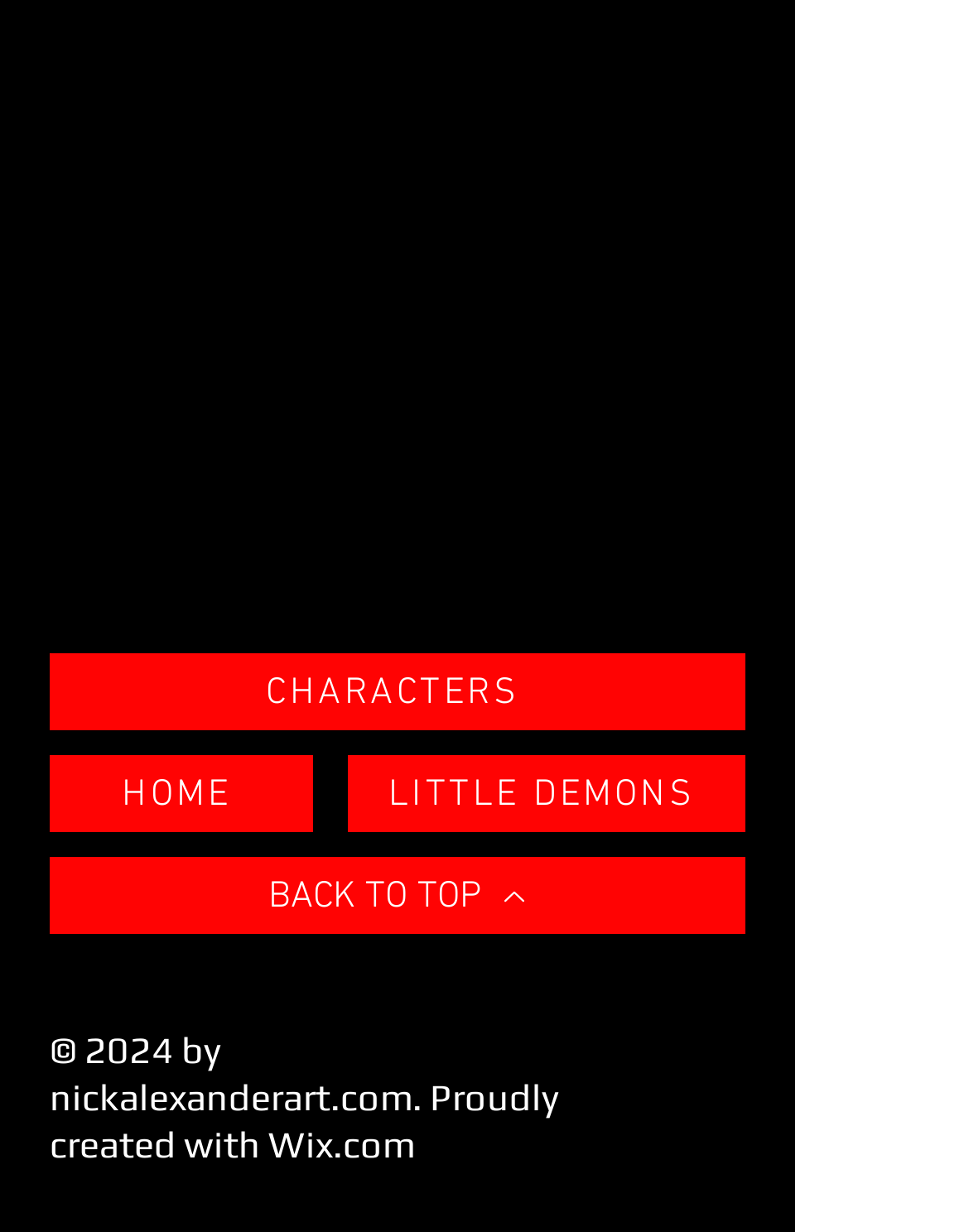What platform was used to create this website?
Look at the image and respond with a one-word or short-phrase answer.

Wix.com